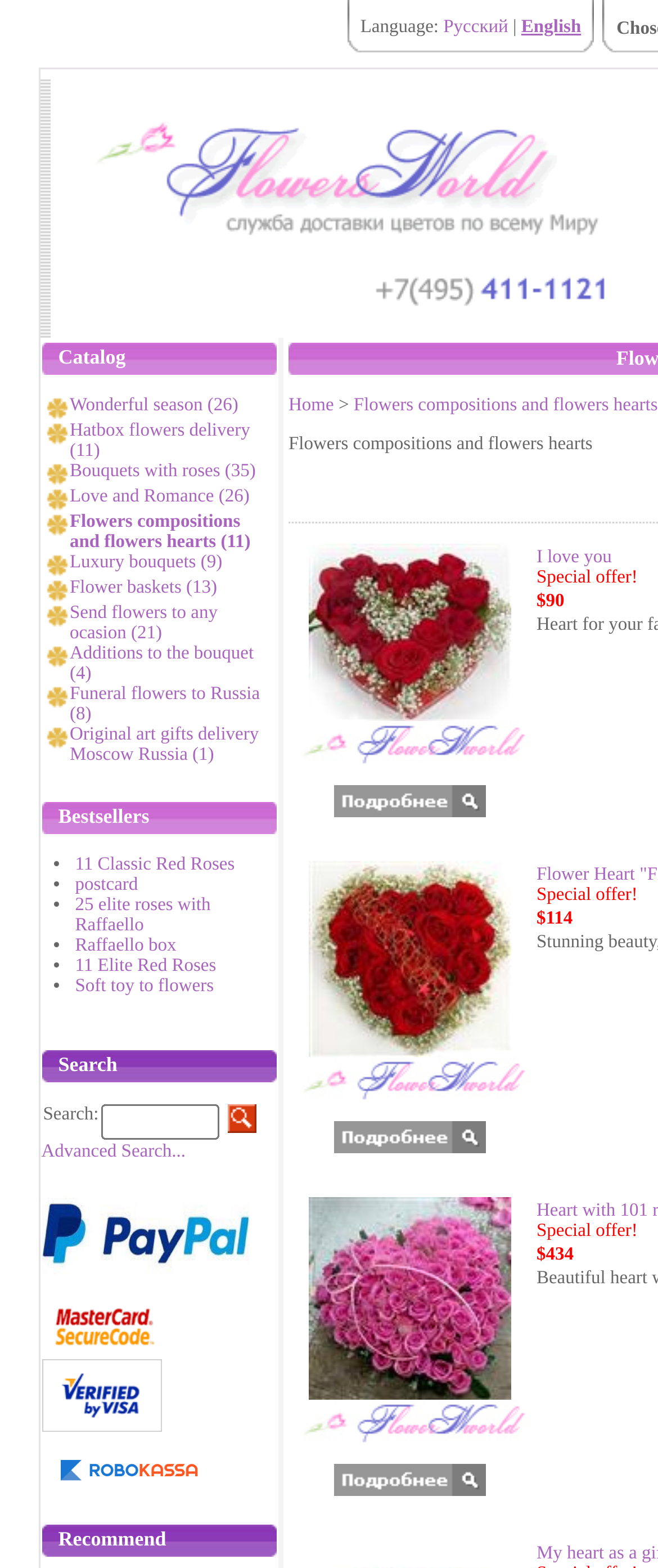Identify the bounding box coordinates of the area that should be clicked in order to complete the given instruction: "Select Russian language". The bounding box coordinates should be four float numbers between 0 and 1, i.e., [left, top, right, bottom].

[0.674, 0.01, 0.772, 0.023]